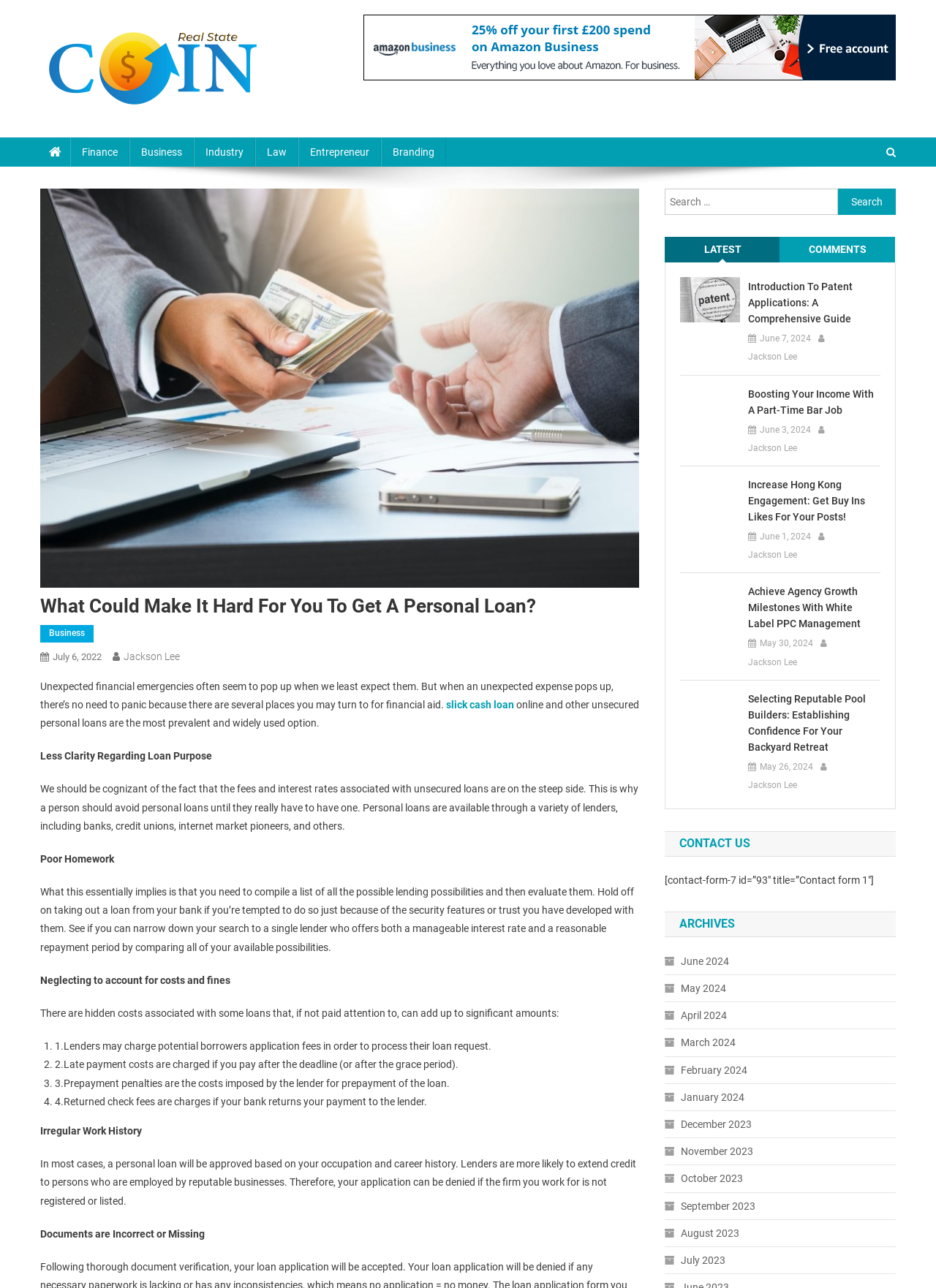Articulate a complete and detailed caption of the webpage elements.

The webpage is about Realstate Coin, a finance-related website. At the top, there is a logo of Realstate Coin, accompanied by a link to the website's homepage. Below the logo, there is a heading that reads "Unlocking the Potential of Investment." 

To the right of the logo, there are several links to different categories, including Finance, Business, Industry, Law, Entrepreneur, and Branding. 

The main content of the webpage is an article titled "What Could Make It Hard For You To Get A Personal Loan?" The article discusses various factors that can affect one's ability to get a personal loan, including less clarity regarding loan purpose, poor homework, neglecting to account for costs and fines, and irregular work history. The article provides detailed explanations and examples for each of these factors.

On the right side of the webpage, there is a search bar where users can search for specific topics. Below the search bar, there are several tabs, including LATEST and COMMENTS. The LATEST tab is currently selected and displays a list of recent articles, each with a title, date, and author. The articles are related to various topics, including patent applications, part-time jobs, and social media engagement.

At the bottom of the webpage, there are several sections, including CONTACT US, which contains a contact form, and ARCHIVES, which lists the website's archives by month.